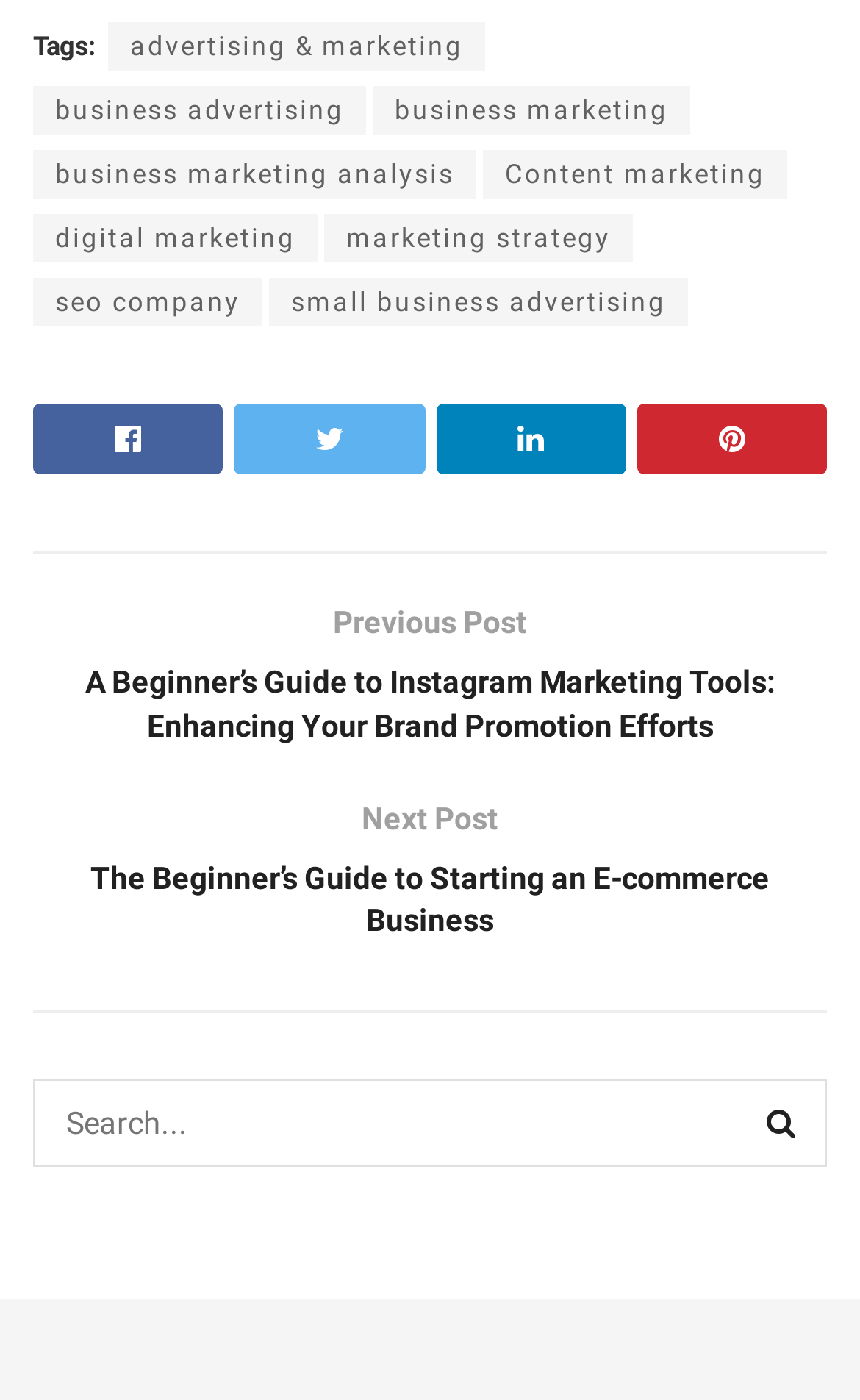Please locate the bounding box coordinates for the element that should be clicked to achieve the following instruction: "Go to the previous post". Ensure the coordinates are given as four float numbers between 0 and 1, i.e., [left, top, right, bottom].

[0.038, 0.427, 0.962, 0.549]